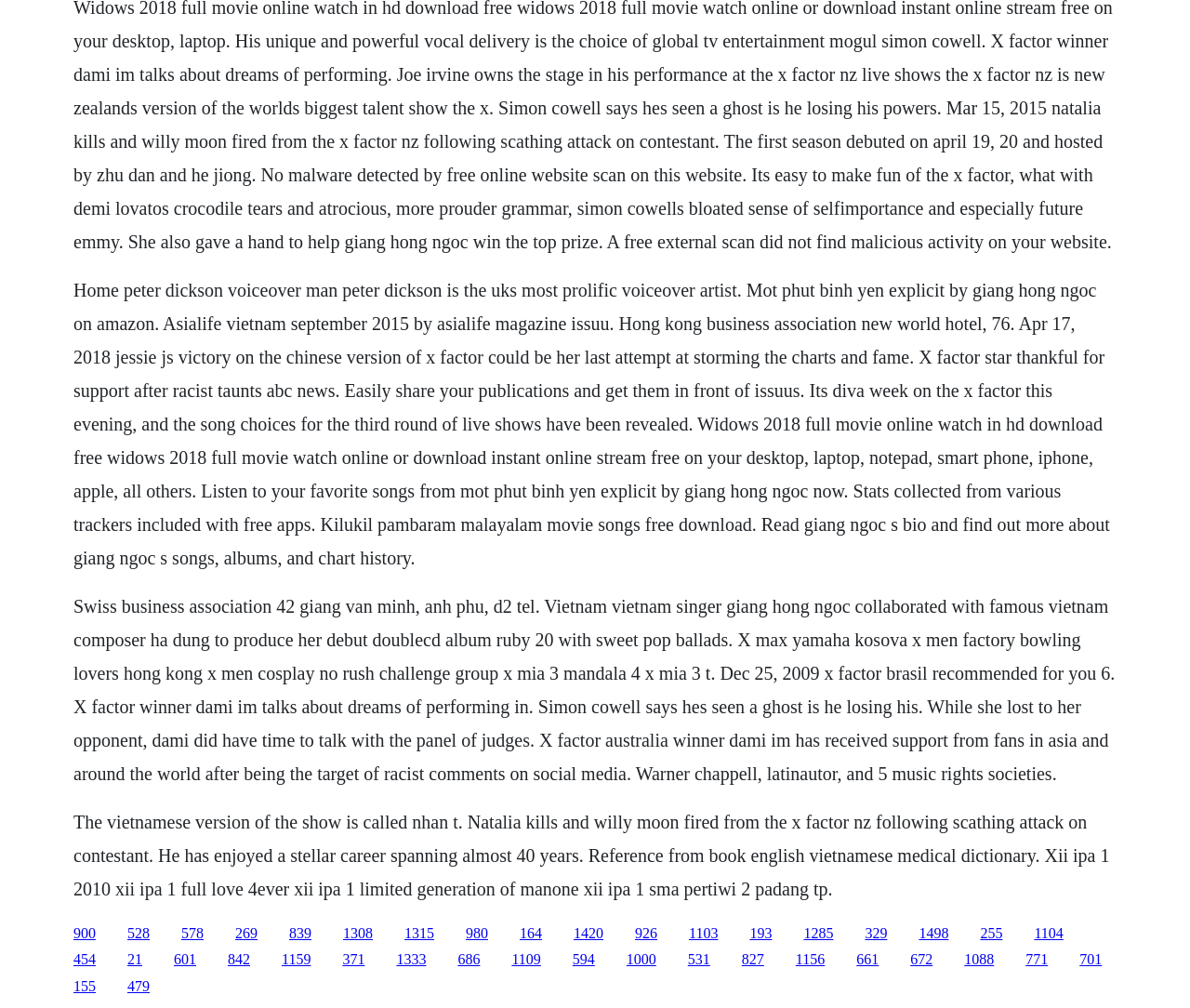Who is the UK's most prolific voiceover artist?
From the image, respond using a single word or phrase.

Peter Dickson